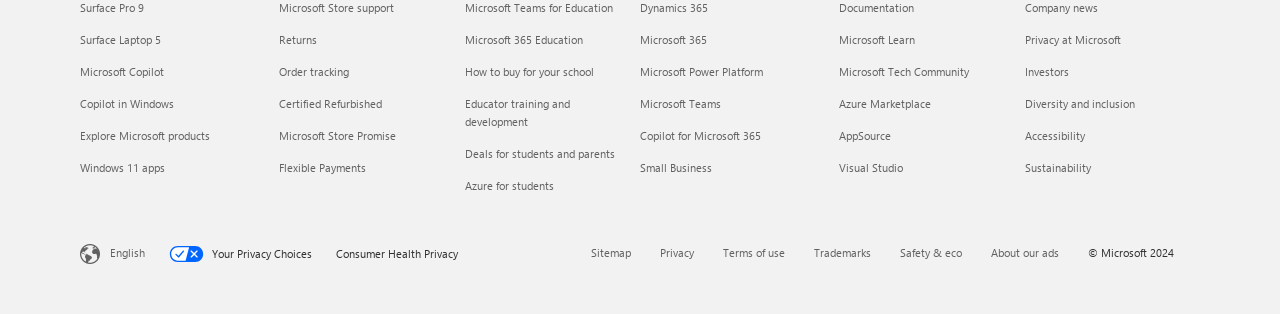Find the bounding box coordinates of the clickable region needed to perform the following instruction: "Learn about Surface Laptop 5". The coordinates should be provided as four float numbers between 0 and 1, i.e., [left, top, right, bottom].

[0.062, 0.101, 0.126, 0.148]